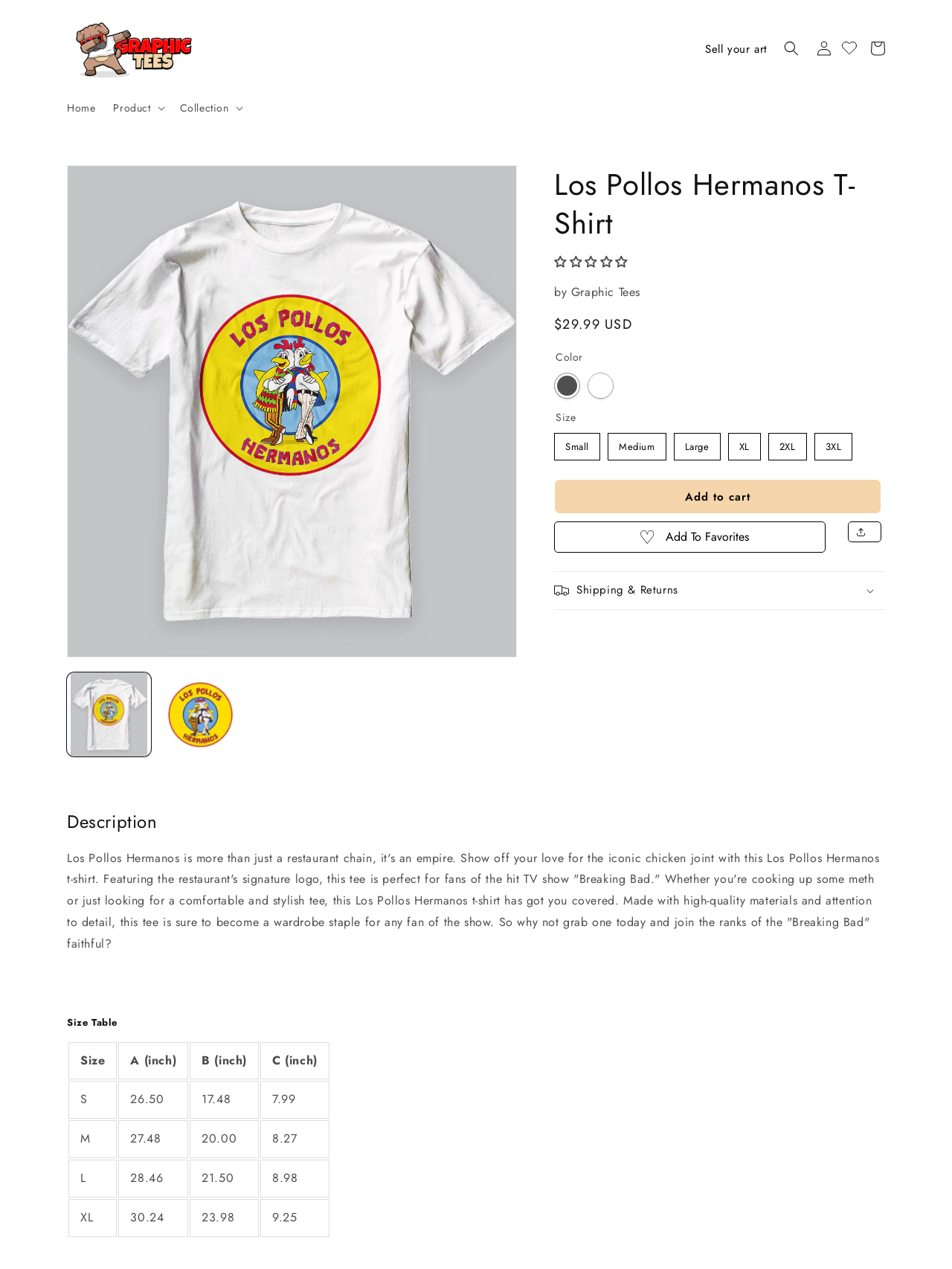Please identify the bounding box coordinates of the area I need to click to accomplish the following instruction: "Search for products".

[0.814, 0.025, 0.848, 0.051]